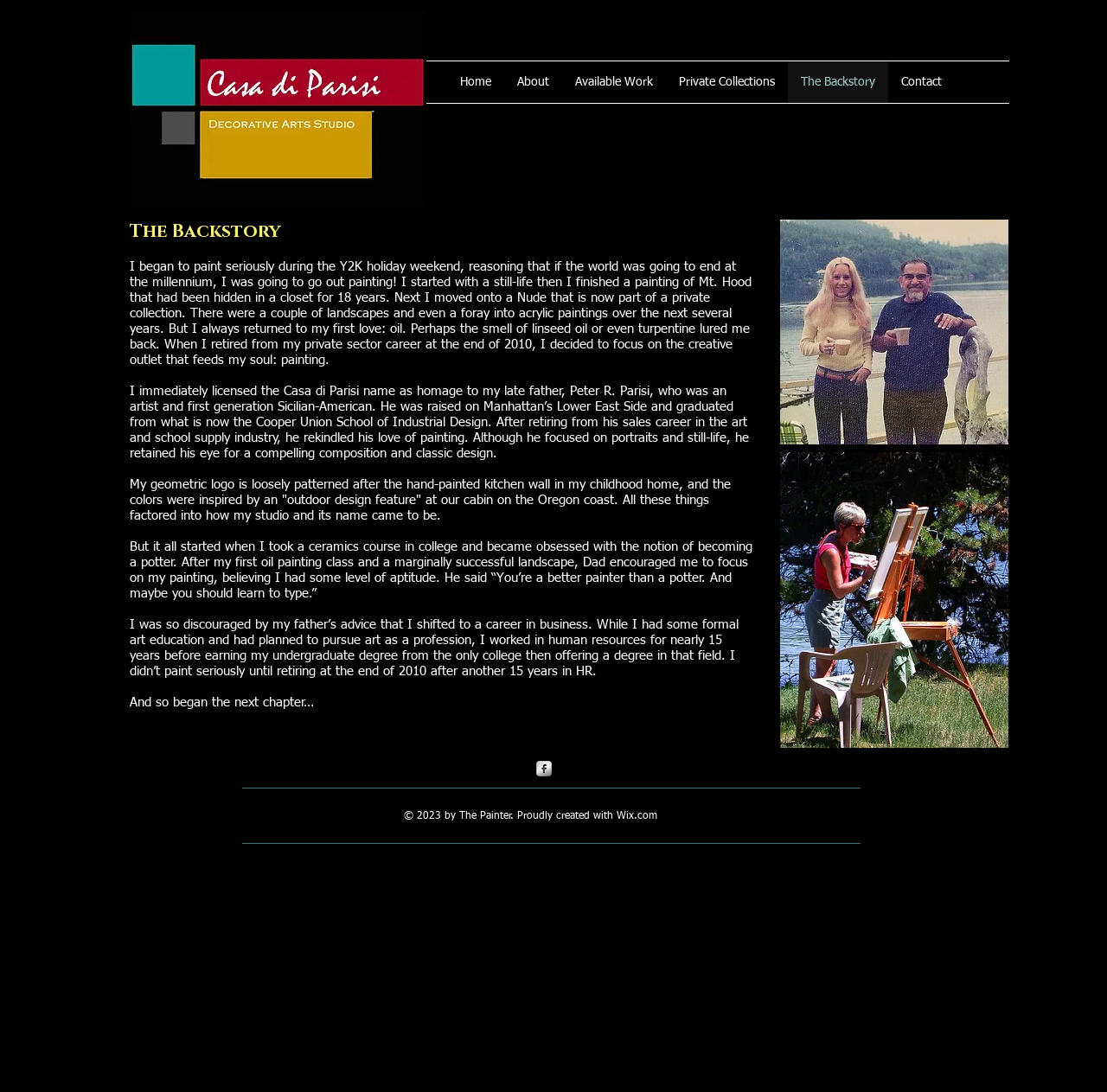Please determine the bounding box coordinates of the area that needs to be clicked to complete this task: 'Click the 'Home' link'. The coordinates must be four float numbers between 0 and 1, formatted as [left, top, right, bottom].

[0.404, 0.056, 0.455, 0.094]